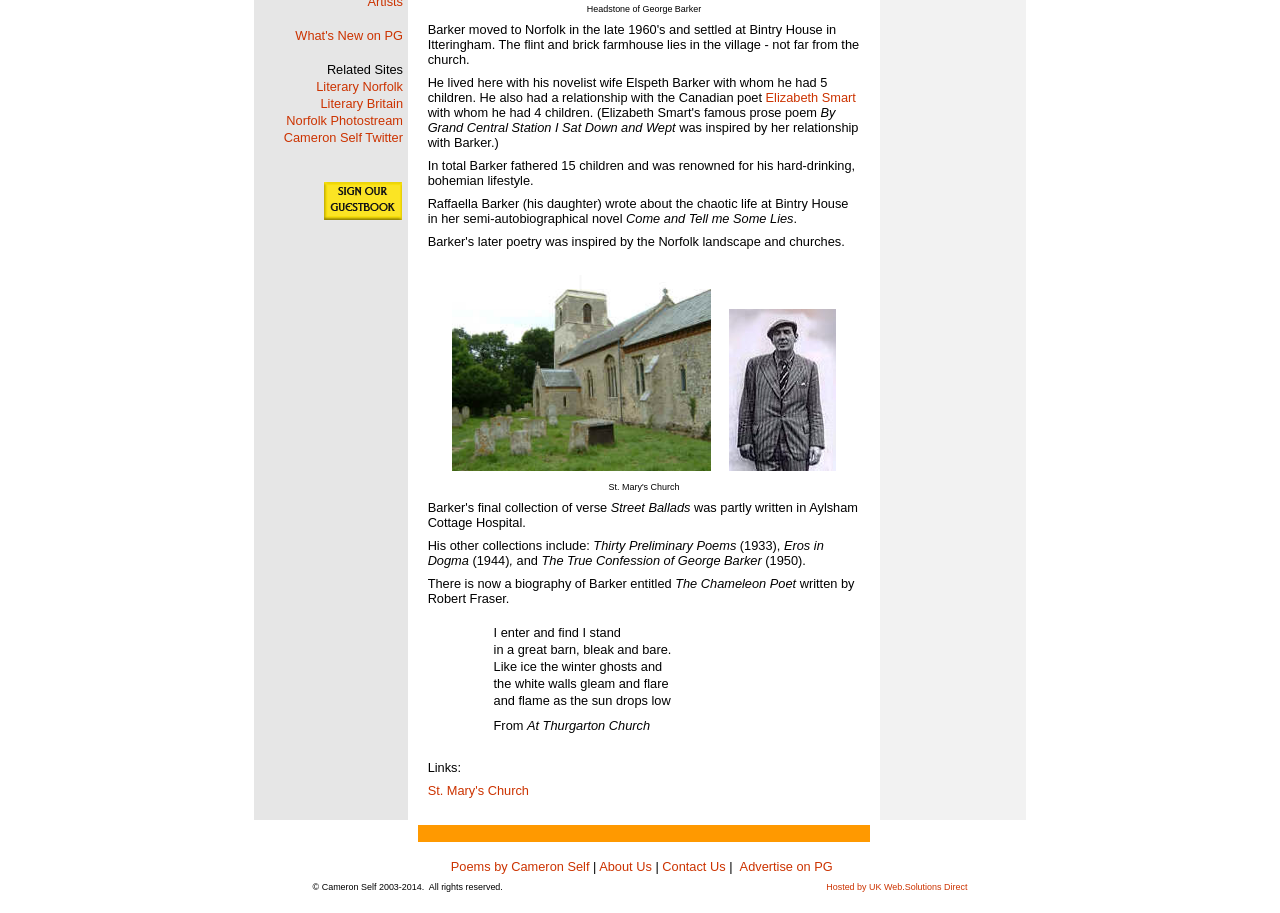Locate the bounding box of the UI element based on this description: "Poems by Cameron Self". Provide four float numbers between 0 and 1 as [left, top, right, bottom].

[0.352, 0.94, 0.463, 0.957]